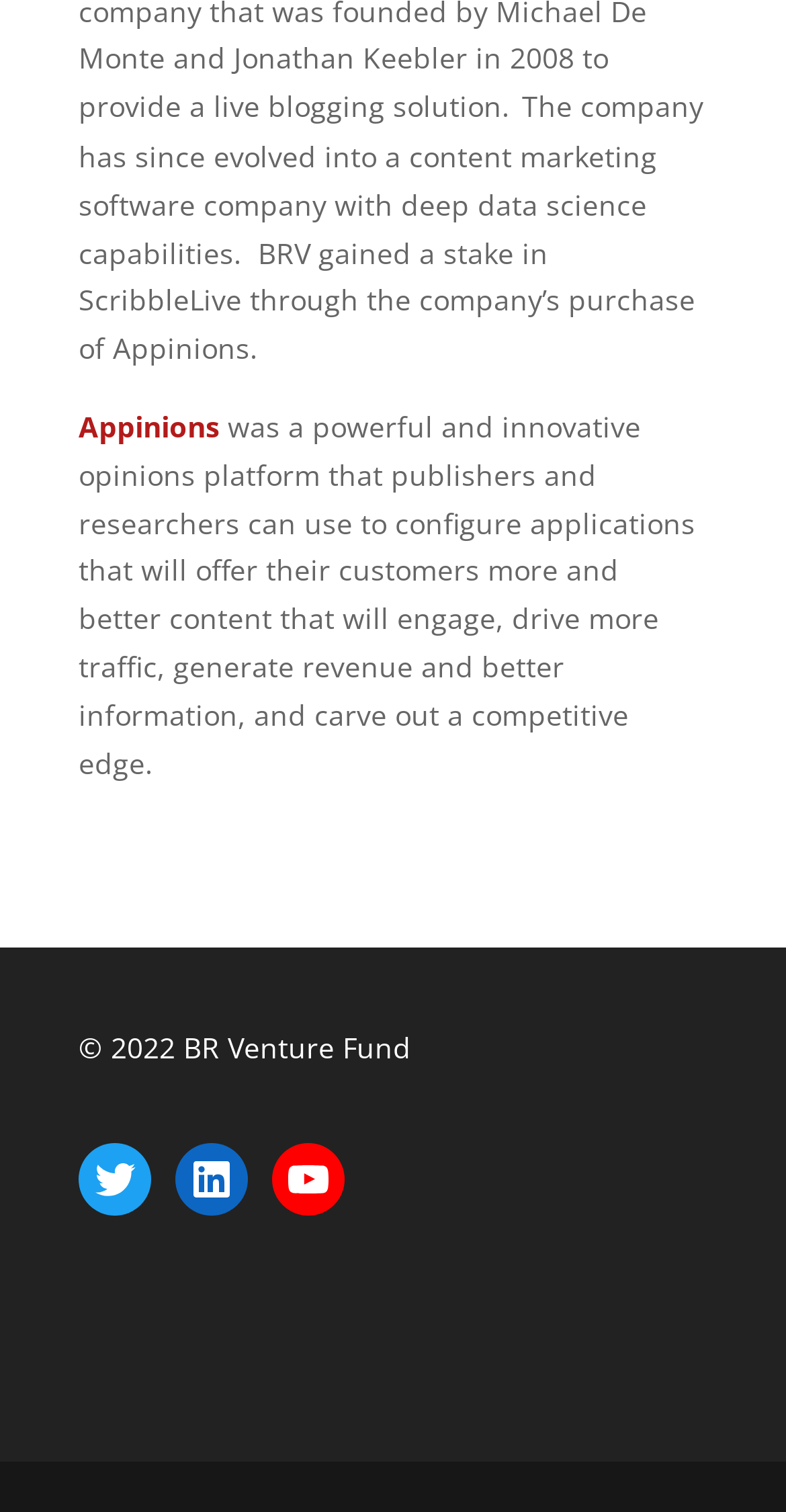Please find the bounding box for the UI element described by: "aria-label="Twitter: https://twitter.com/brventurefund"".

[0.1, 0.757, 0.192, 0.805]